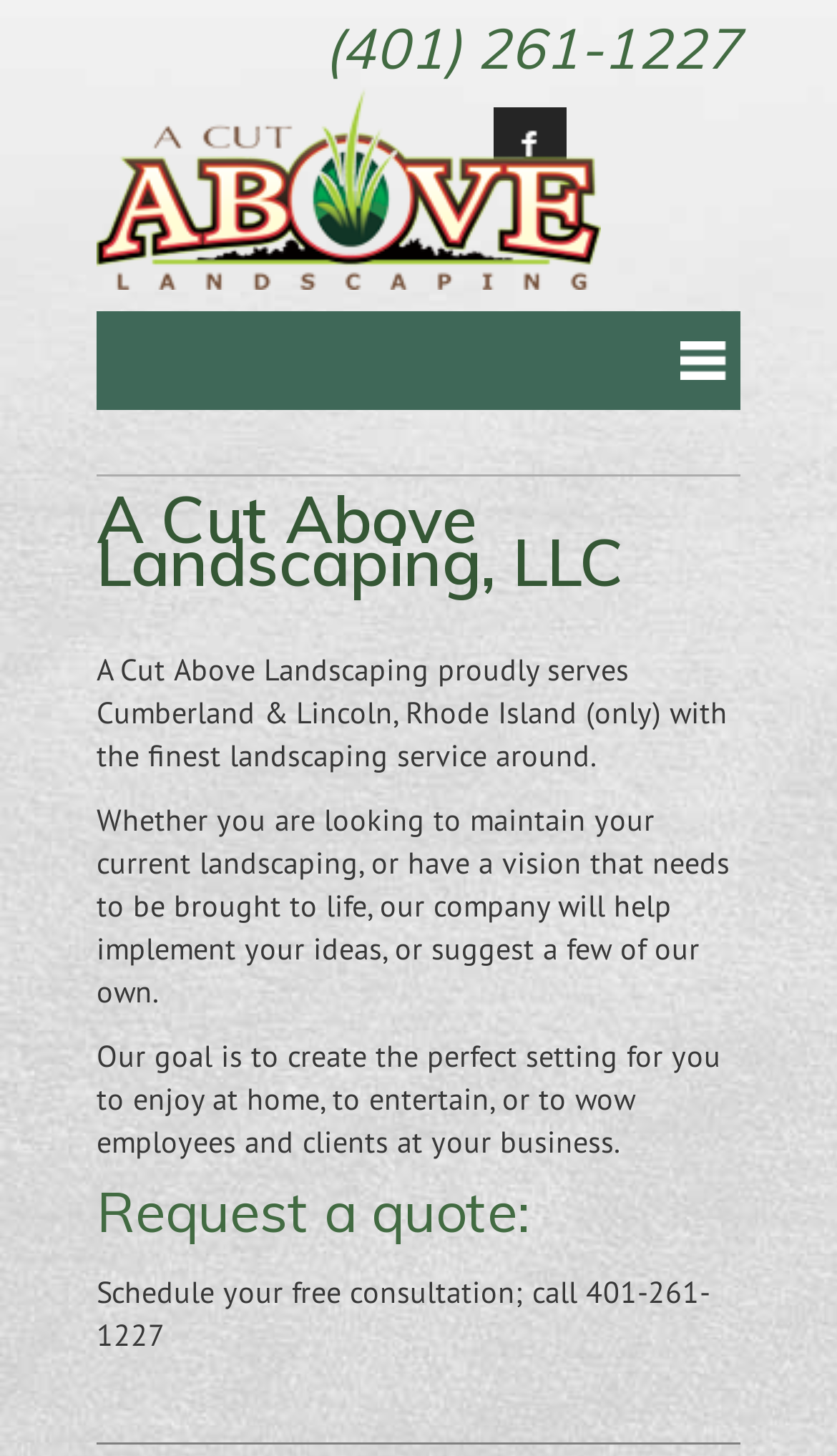Can you extract the primary headline text from the webpage?

A Cut Above Landscaping, LLC